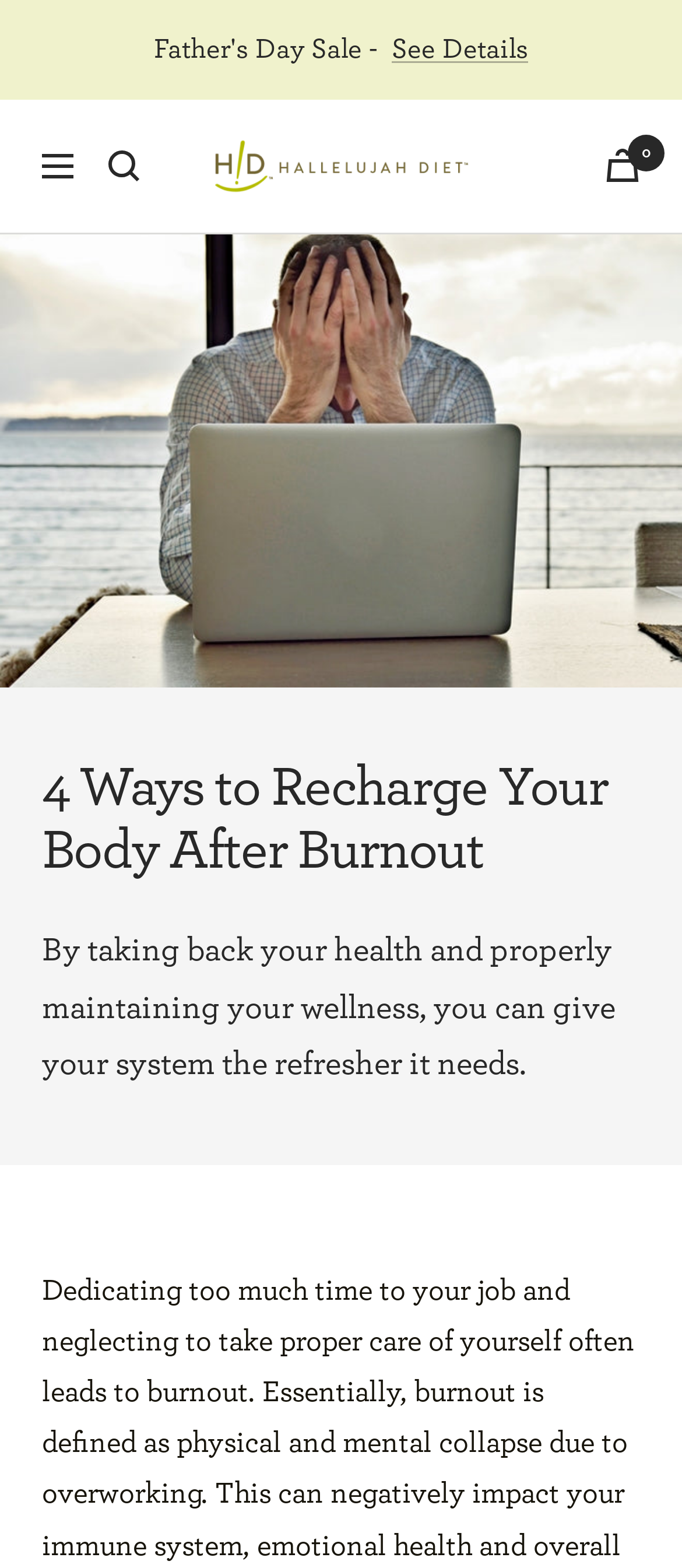Please provide a comprehensive response to the question based on the details in the image: What is the topic of the main heading?

The main heading '4 Ways to Recharge Your Body After Burnout' suggests that the website is focused on providing information and resources related to recovering from physical or mental exhaustion.